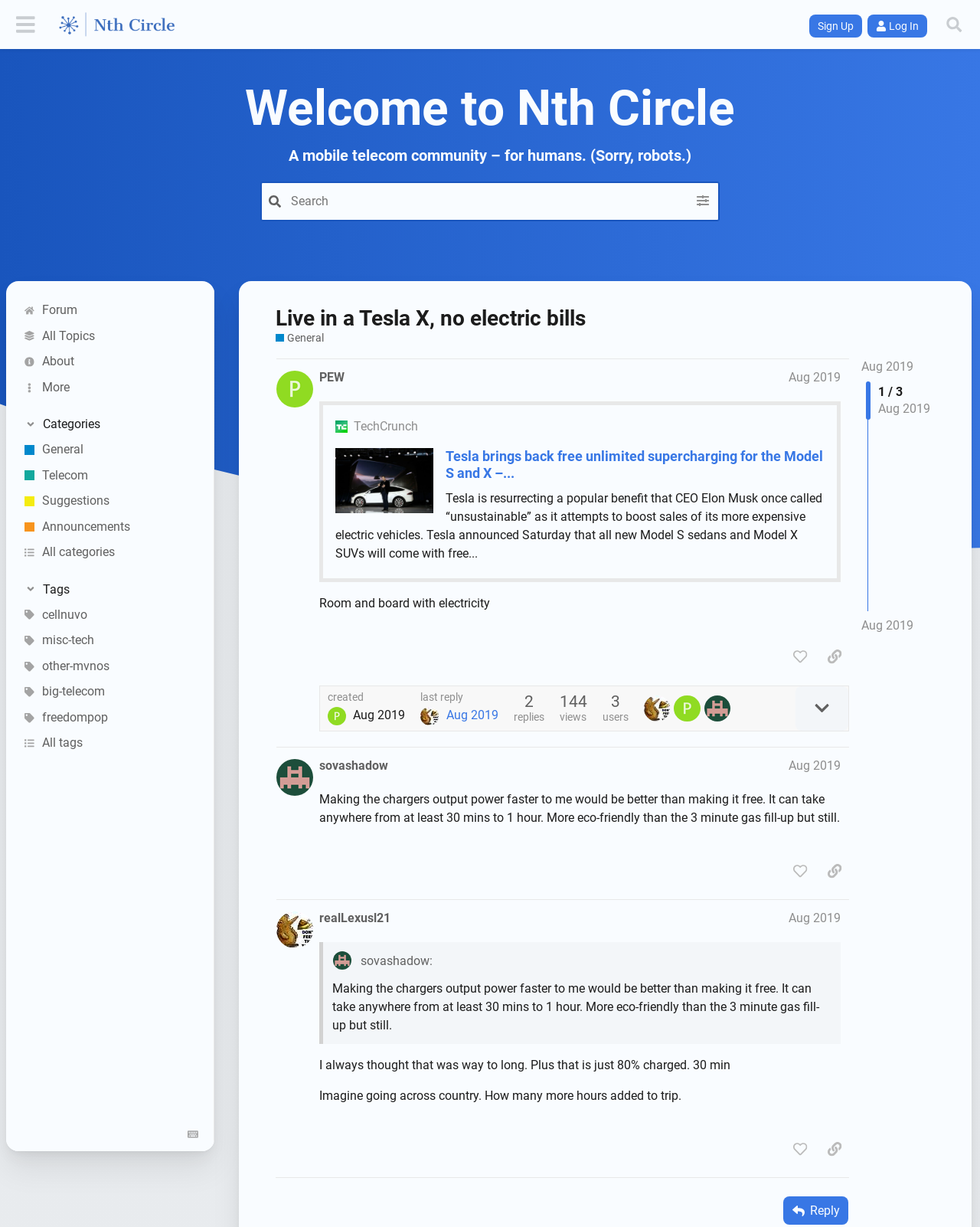Determine the main heading of the webpage and generate its text.

Welcome to Nth Circle